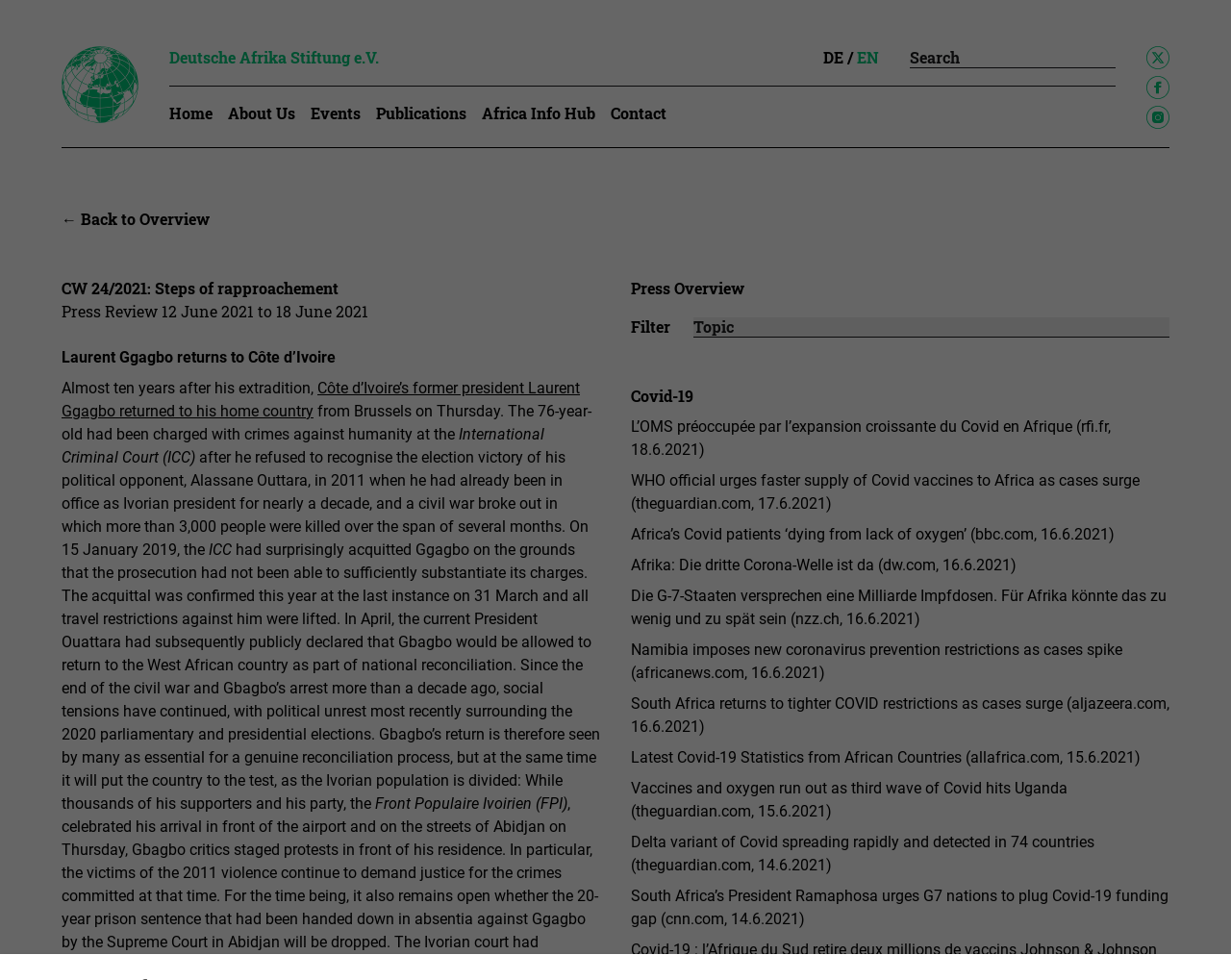Detail the features and information presented on the webpage.

The webpage is a press review from the German Africa Foundation, focusing on news articles related to Africa from June 12th to 18th, 2021. At the top, there is a logo and a navigation menu with links to the foundation's homepage, about us, events, publications, Africa info hub, and contact. 

Below the navigation menu, there is a title "CW 24/2021: Steps of rapproachement" and a subtitle "Press Review 12 June 2021 to 18 June 2021". 

The main content of the webpage is divided into two sections. The left section features a news article about Laurent Gbagbo, the former president of Côte d'Ivoire, who returned to his home country after being acquitted of crimes against humanity by the International Criminal Court. The article discusses the implications of his return on the country's reconciliation process.

The right section is a press overview, featuring a list of news articles related to COVID-19 in Africa. There are 11 articles from various sources, including rfi.fr, theguardian.com, bbc.com, and dw.com, among others. The articles cover topics such as the spread of COVID-19 in Africa, vaccine supply, and government responses to the pandemic.

At the top right corner of the webpage, there is a search box and language options to switch between German and English. There are also three social media links at the top right corner.